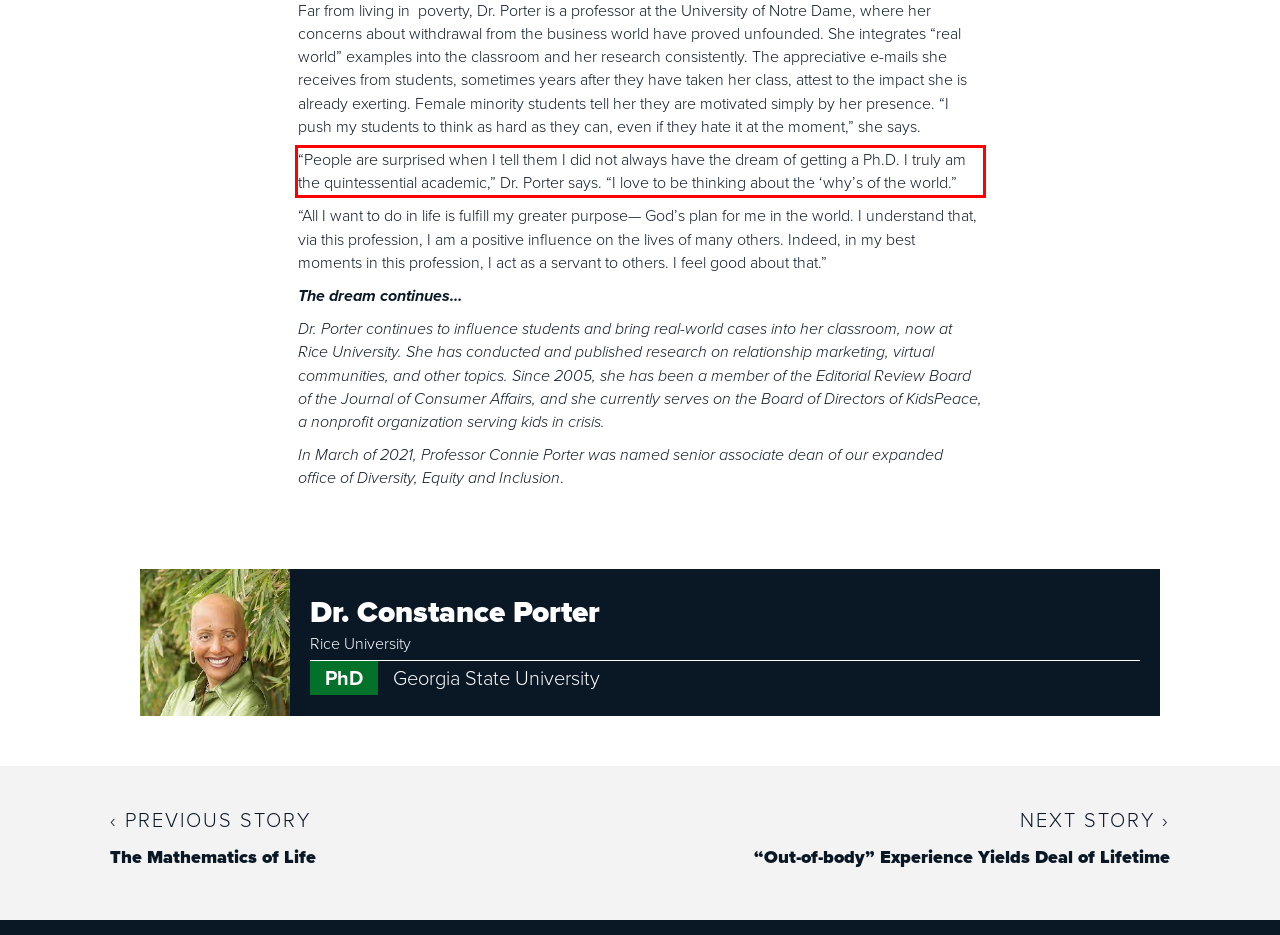The screenshot you have been given contains a UI element surrounded by a red rectangle. Use OCR to read and extract the text inside this red rectangle.

“People are surprised when I tell them I did not always have the dream of getting a Ph.D. I truly am the quintessential academic,” Dr. Porter says. “I love to be thinking about the ‘why’s of the world.”